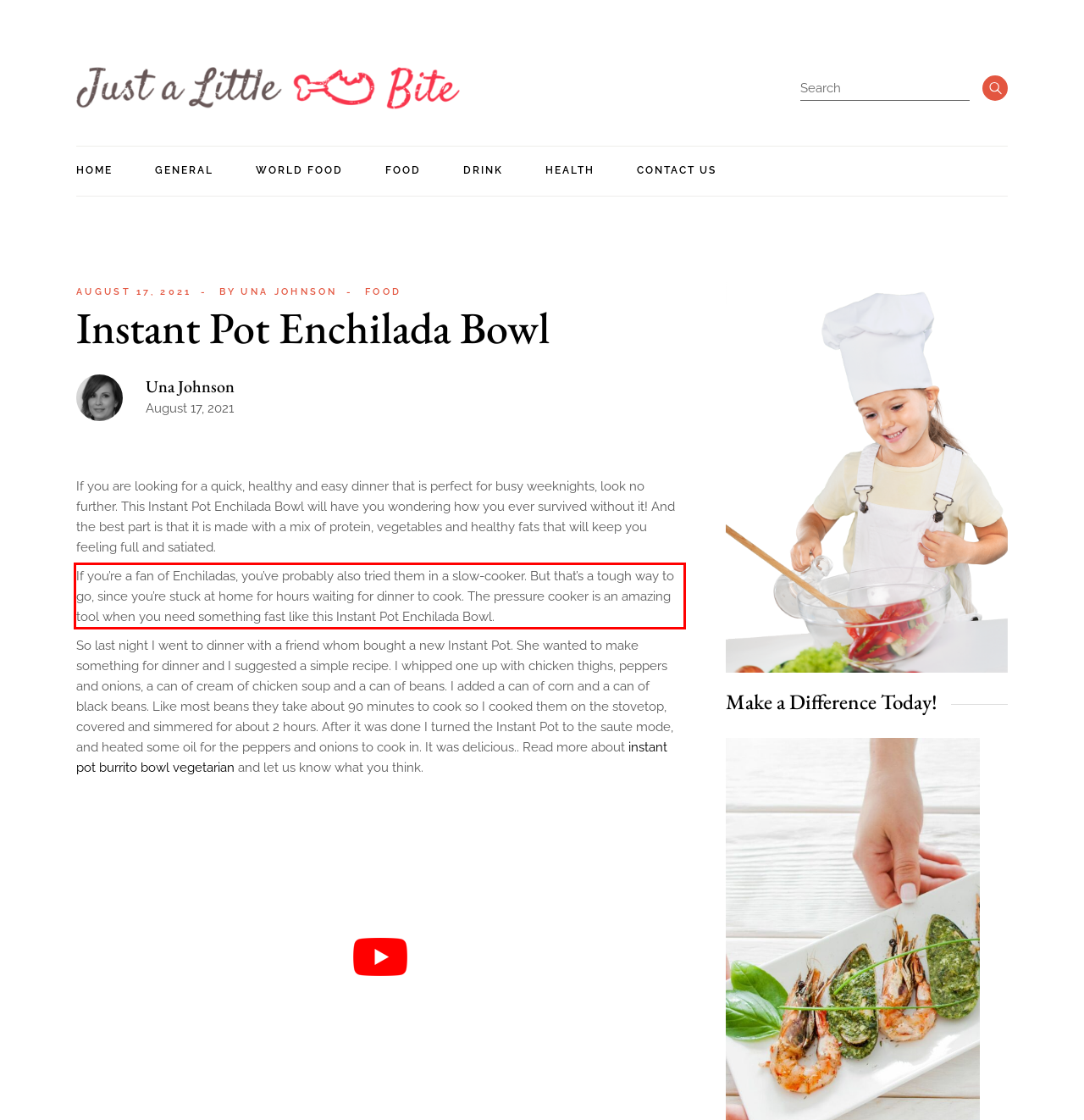You have a screenshot of a webpage, and there is a red bounding box around a UI element. Utilize OCR to extract the text within this red bounding box.

If you’re a fan of Enchiladas, you’ve probably also tried them in a slow-cooker. But that’s a tough way to go, since you’re stuck at home for hours waiting for dinner to cook. The pressure cooker is an amazing tool when you need something fast like this Instant Pot Enchilada Bowl.